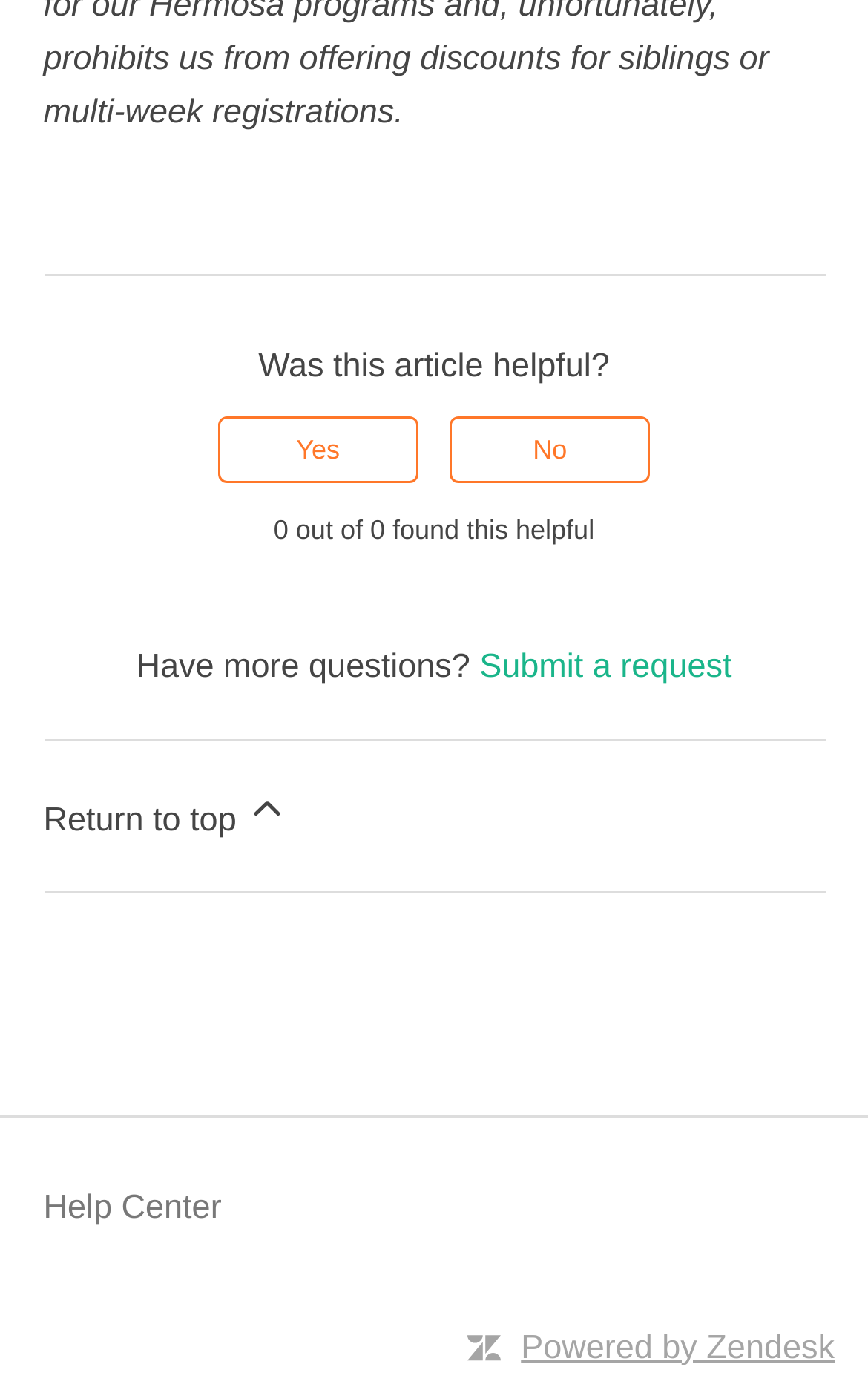Refer to the image and provide an in-depth answer to the question: 
What is the name of the help center?

The link 'Help Center' is located at the bottom of the page, indicating that it is the name of the help center or support section of the website.